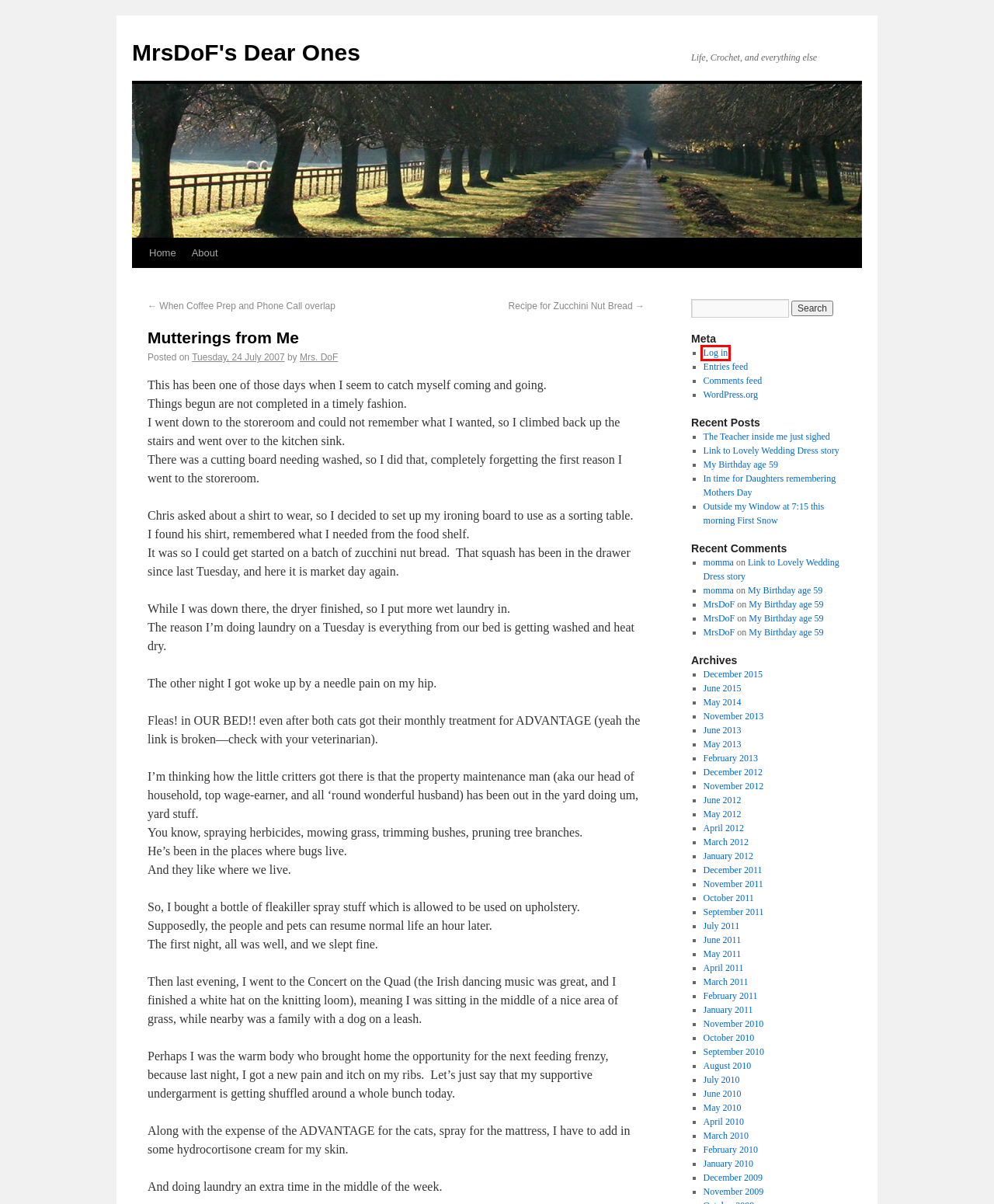You are provided with a screenshot of a webpage containing a red rectangle bounding box. Identify the webpage description that best matches the new webpage after the element in the bounding box is clicked. Here are the potential descriptions:
A. March | 2012 | MrsDoF's Dear Ones
B. Blog Tool, Publishing Platform, and CMS – WordPress.org
C. April | 2010 | MrsDoF's Dear Ones
D. Log In ‹ MrsDoF's Dear Ones — WordPress
E. October | 2010 | MrsDoF's Dear Ones
F. February | 2013 | MrsDoF's Dear Ones
G. December | 2011 | MrsDoF's Dear Ones
H. Mrs. DoF | MrsDoF's Dear Ones

D